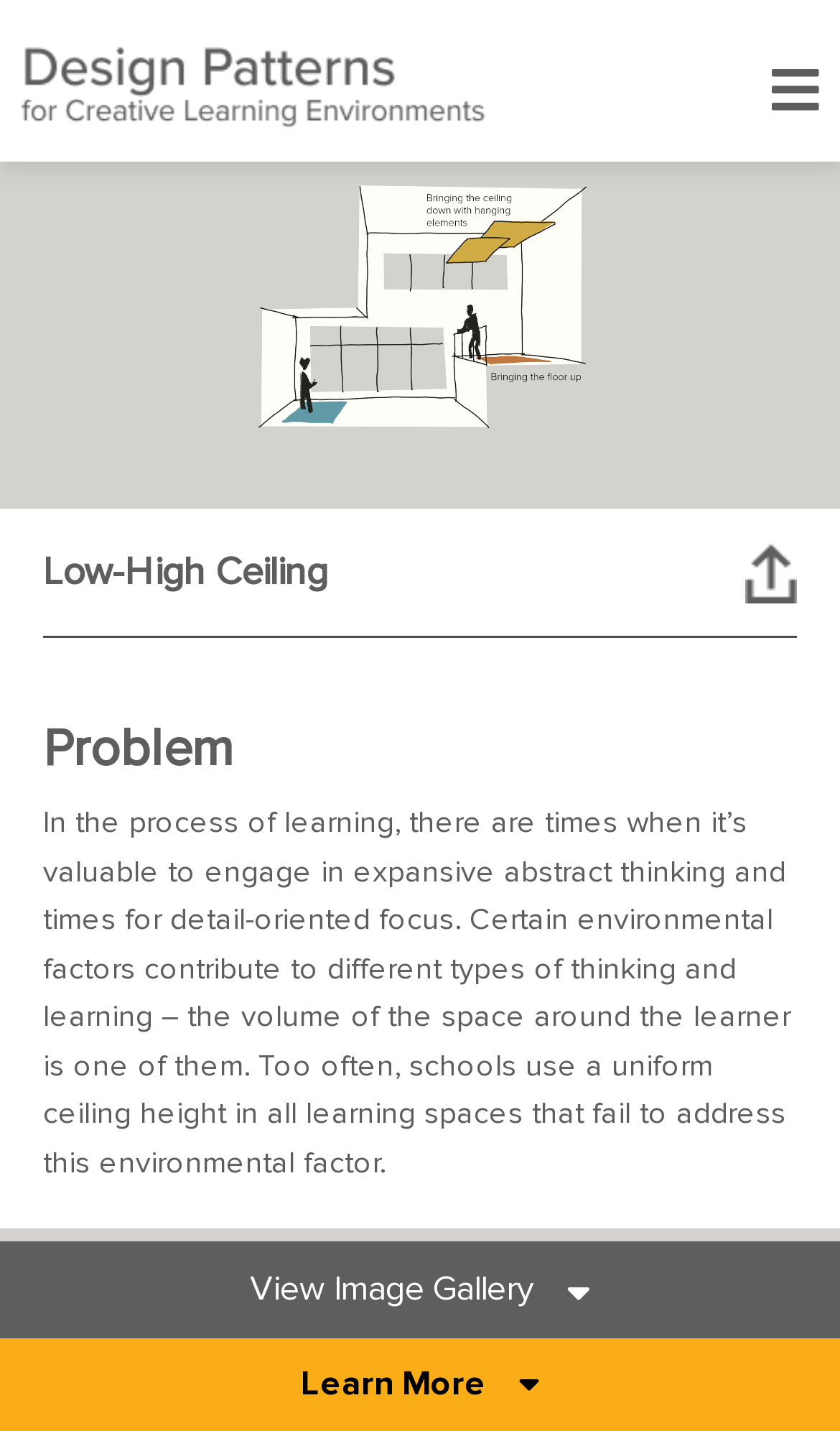What is the purpose of the 'View Image Gallery' button?
Based on the image, answer the question in a detailed manner.

The 'View Image Gallery' button is likely used to view more images related to the 'Low-High Ceiling' topic. The button is placed below the main image, suggesting that it provides additional visual content related to the topic.